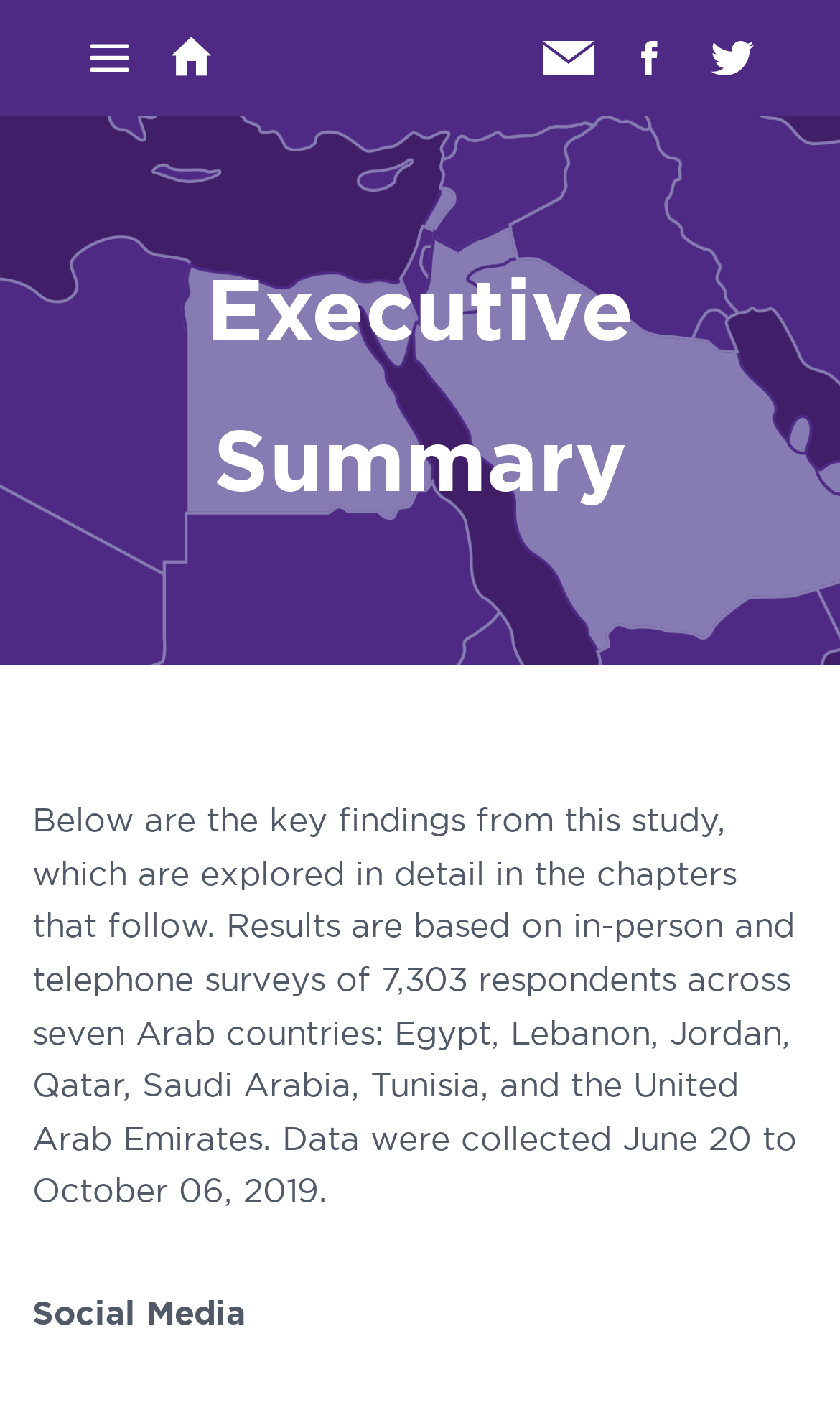What is the study based on?
Carefully analyze the image and provide a thorough answer to the question.

The study is based on in-person and telephone surveys of 7,303 respondents across seven Arab countries, as mentioned in the executive summary.